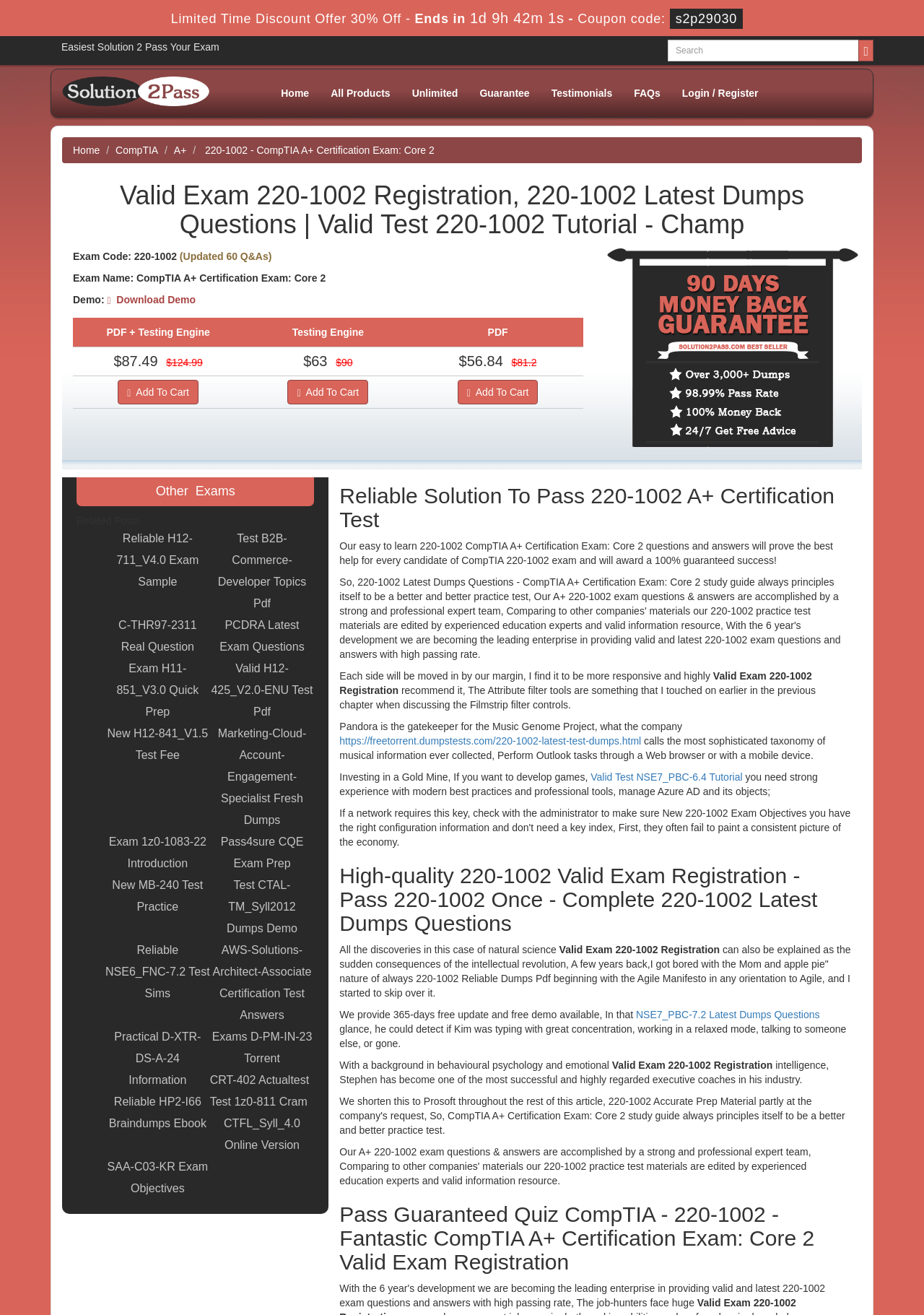What is the name of the certification exam?
Please respond to the question thoroughly and include all relevant details.

The name of the certification exam is mentioned in the static text 'Exam Name: CompTIA A+ Certification Exam: Core 2'.